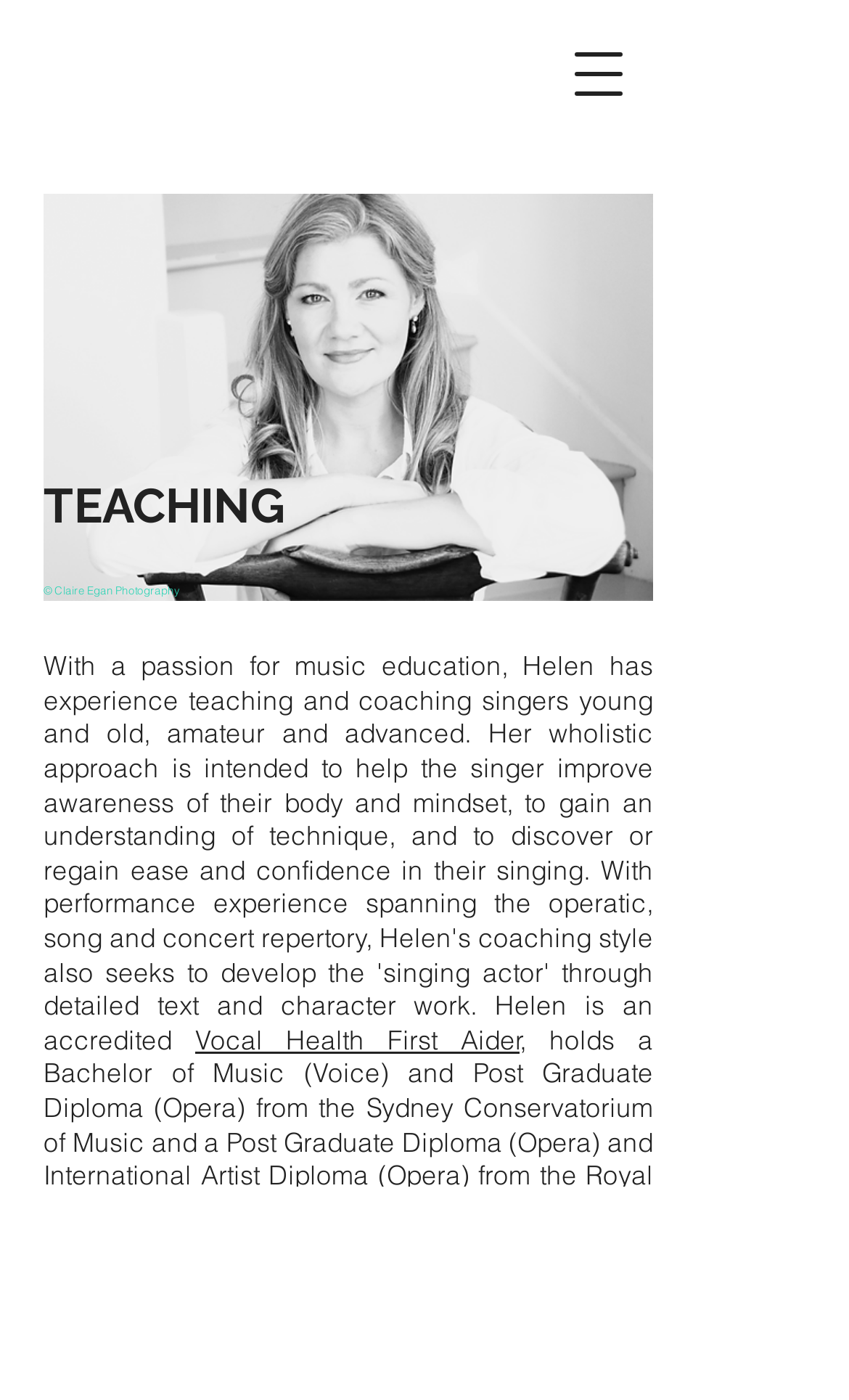What type of sessions does Helen offer?
Please provide a single word or phrase in response based on the screenshot.

in person and online